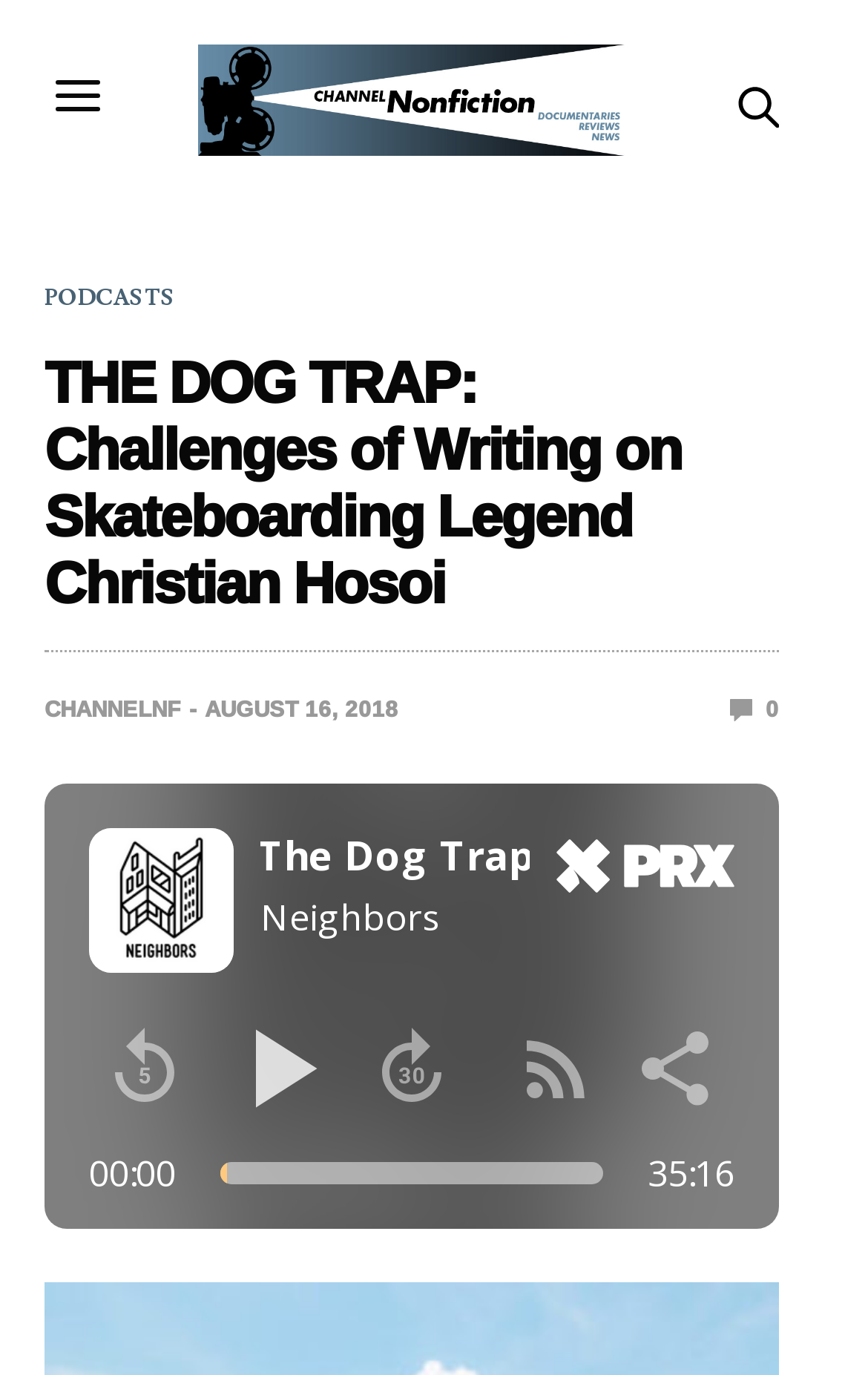Locate the bounding box coordinates for the element described below: "alt="Coast 2 Coast Recruitment"". The coordinates must be four float values between 0 and 1, formatted as [left, top, right, bottom].

None